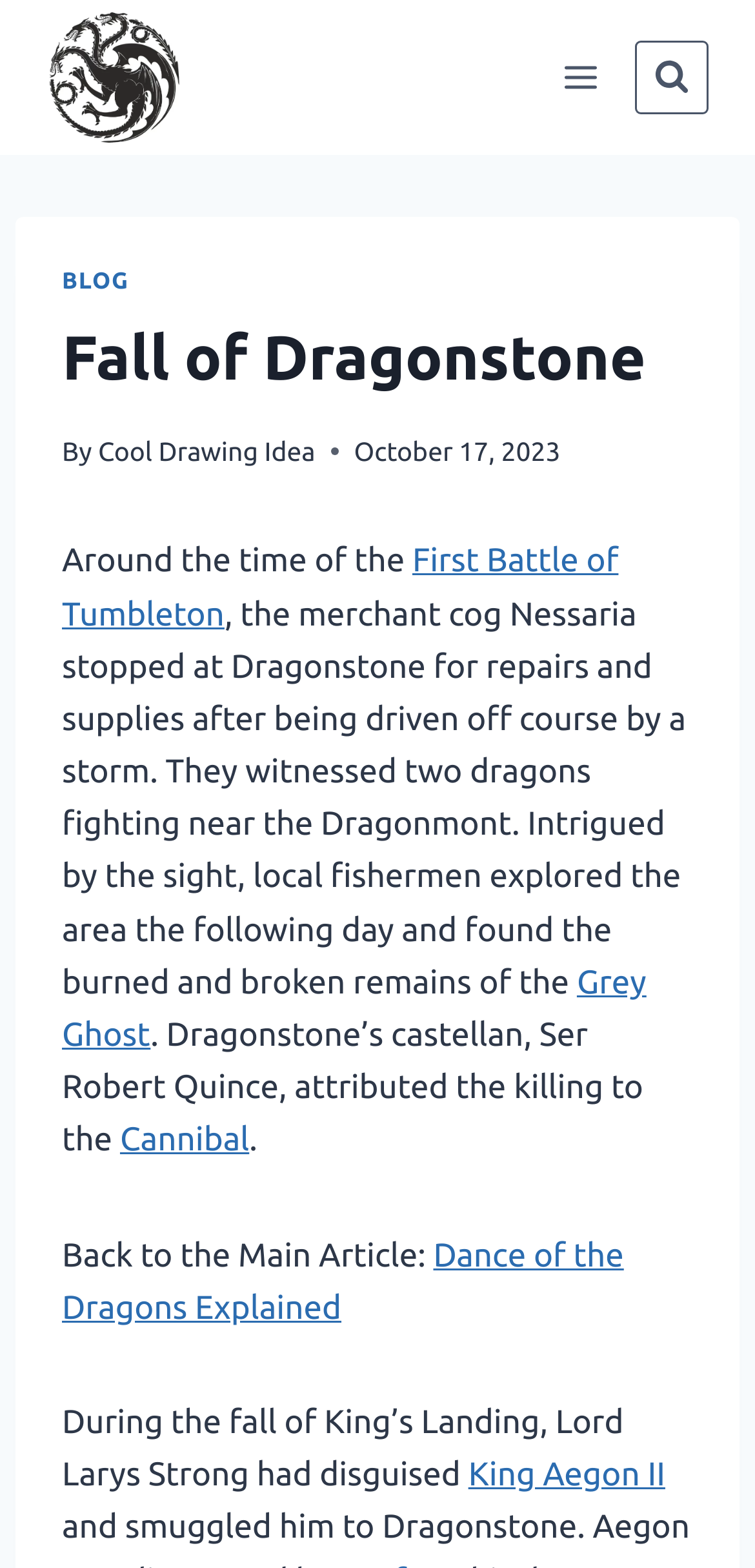Identify the coordinates of the bounding box for the element that must be clicked to accomplish the instruction: "Click on the House of the Dragon link".

[0.062, 0.006, 0.241, 0.093]